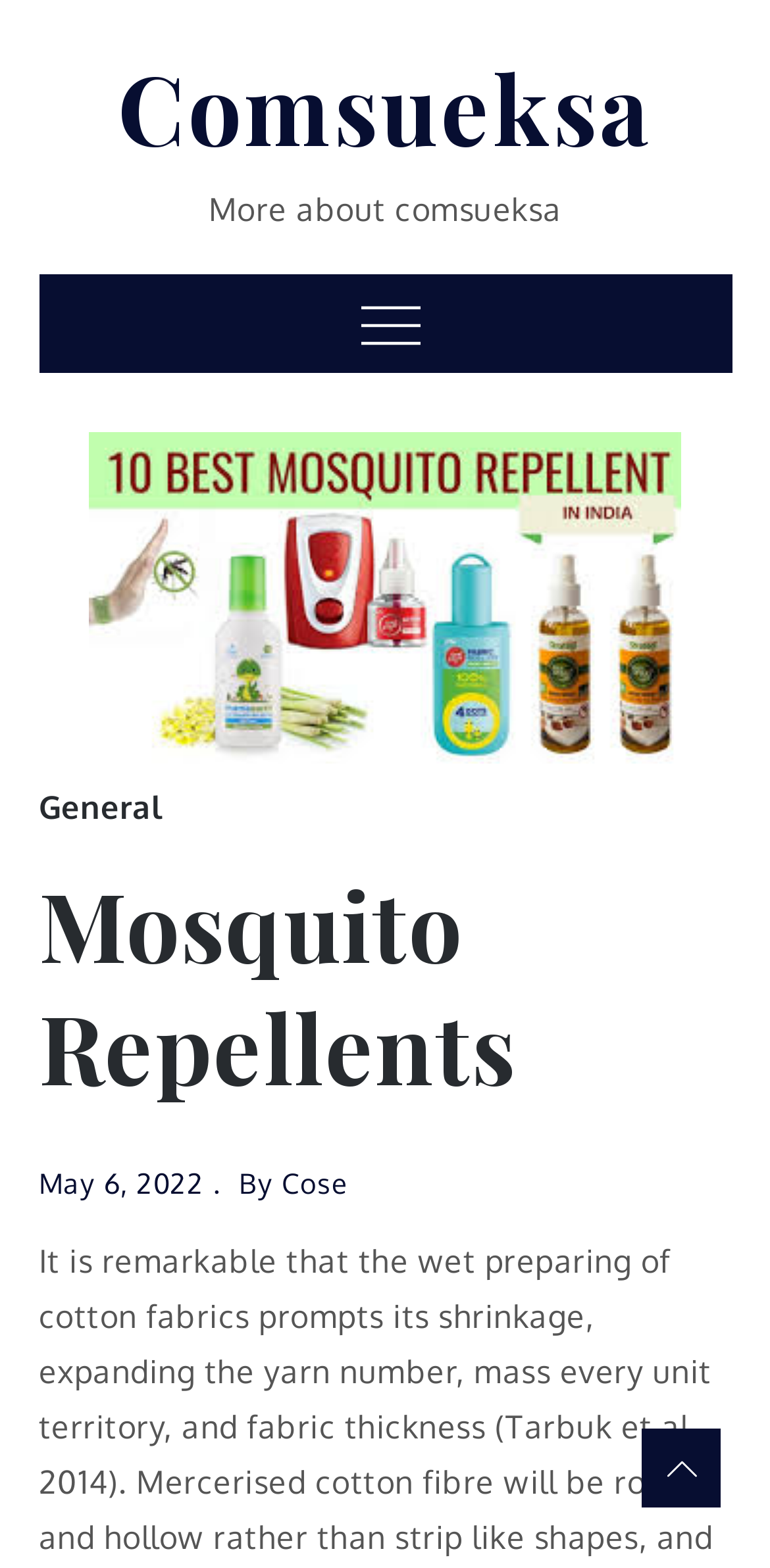Answer the question below in one word or phrase:
What is the purpose of the 'Menu' button?

To expand the primary menu